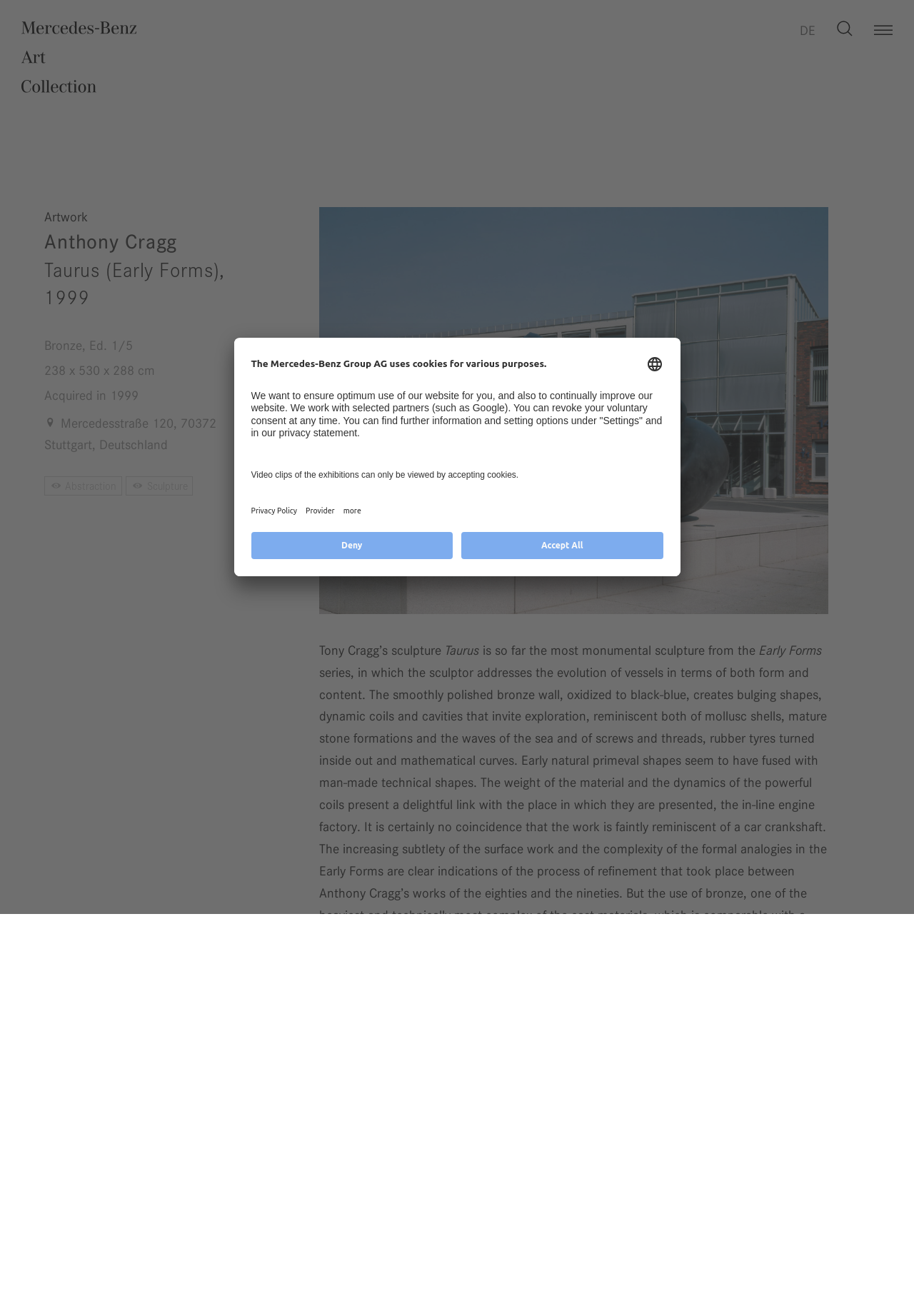Locate the bounding box coordinates of the item that should be clicked to fulfill the instruction: "Explore the sculpture image".

[0.35, 0.157, 0.906, 0.471]